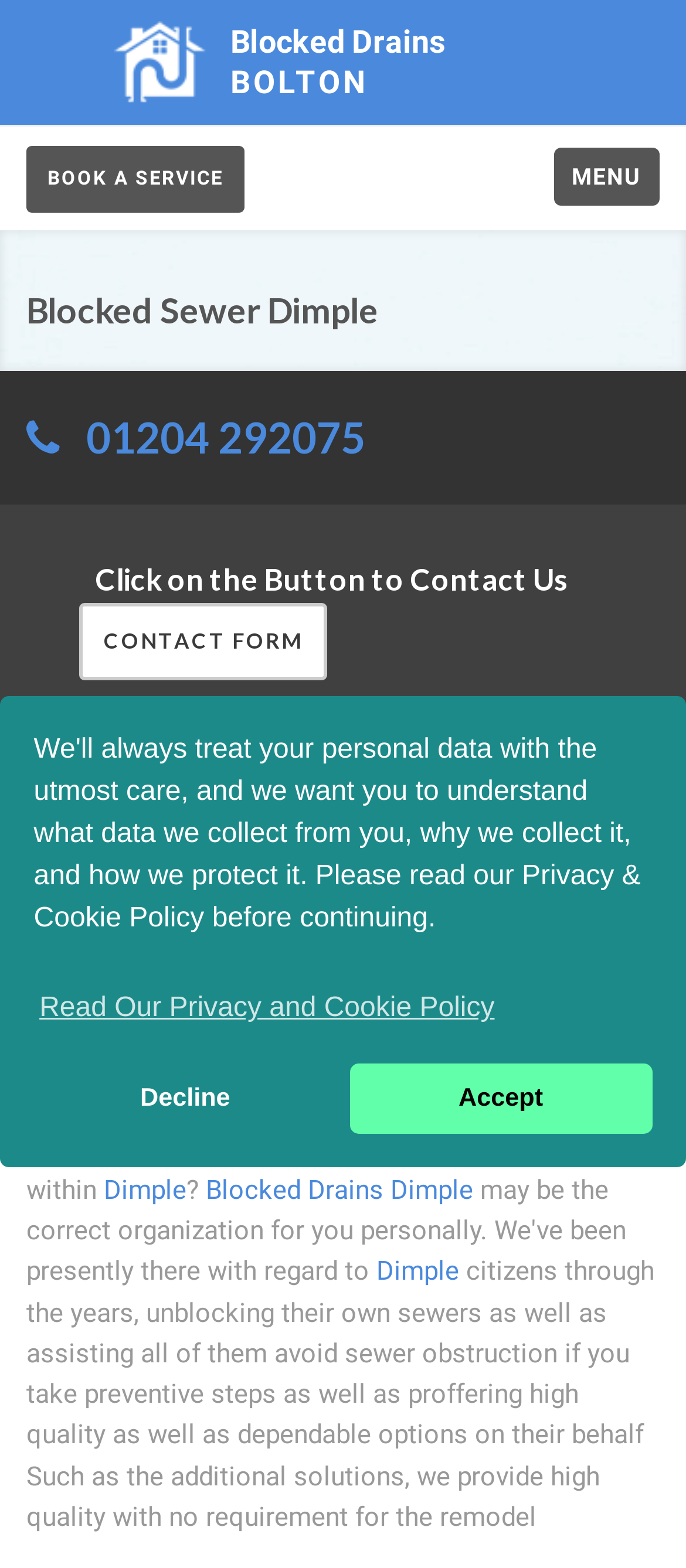Provide a brief response to the question below using one word or phrase:
What is the purpose of the company?

Unblocking sewers